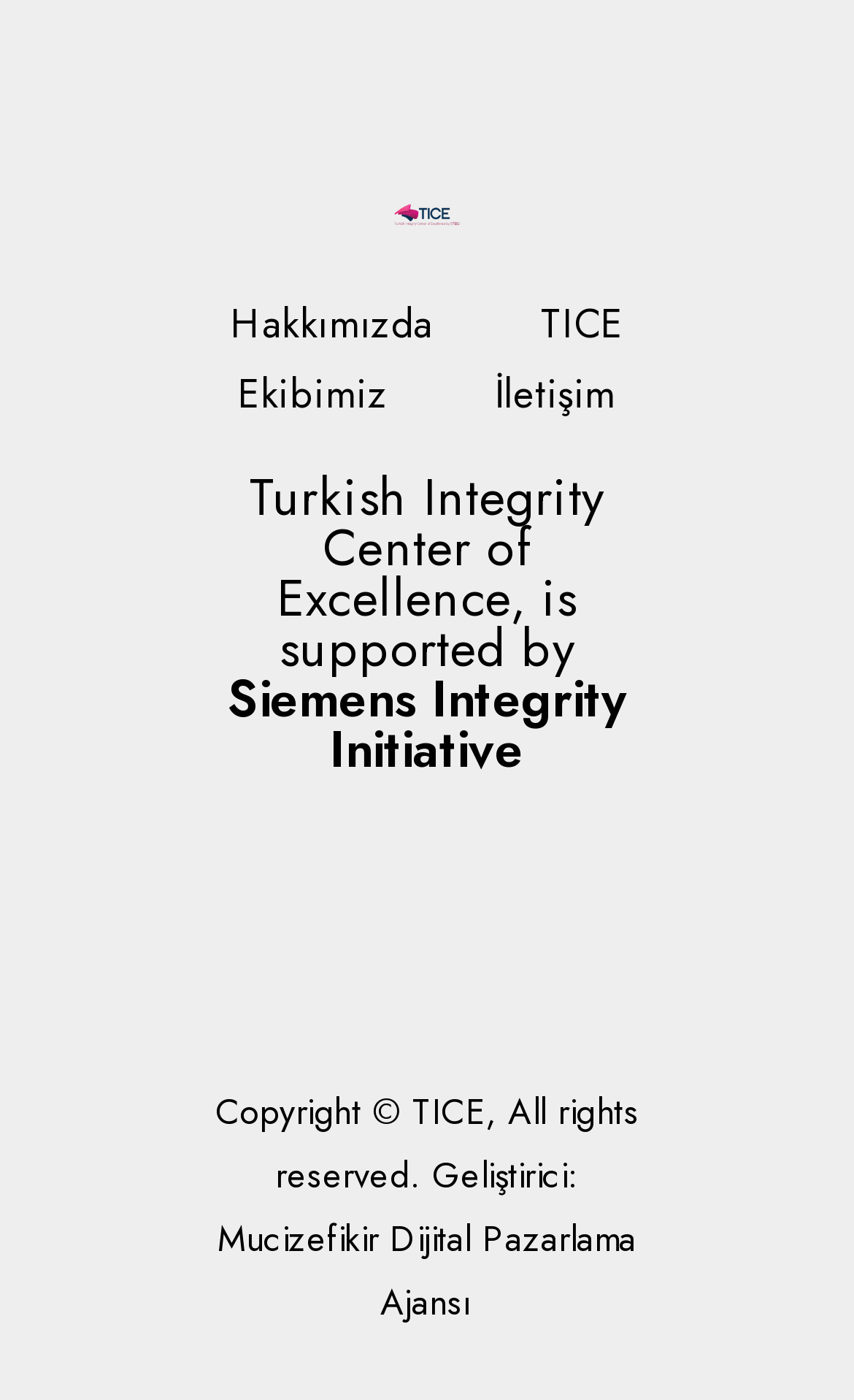What is the name of the developer?
Based on the image, provide your answer in one word or phrase.

Mucizefikir